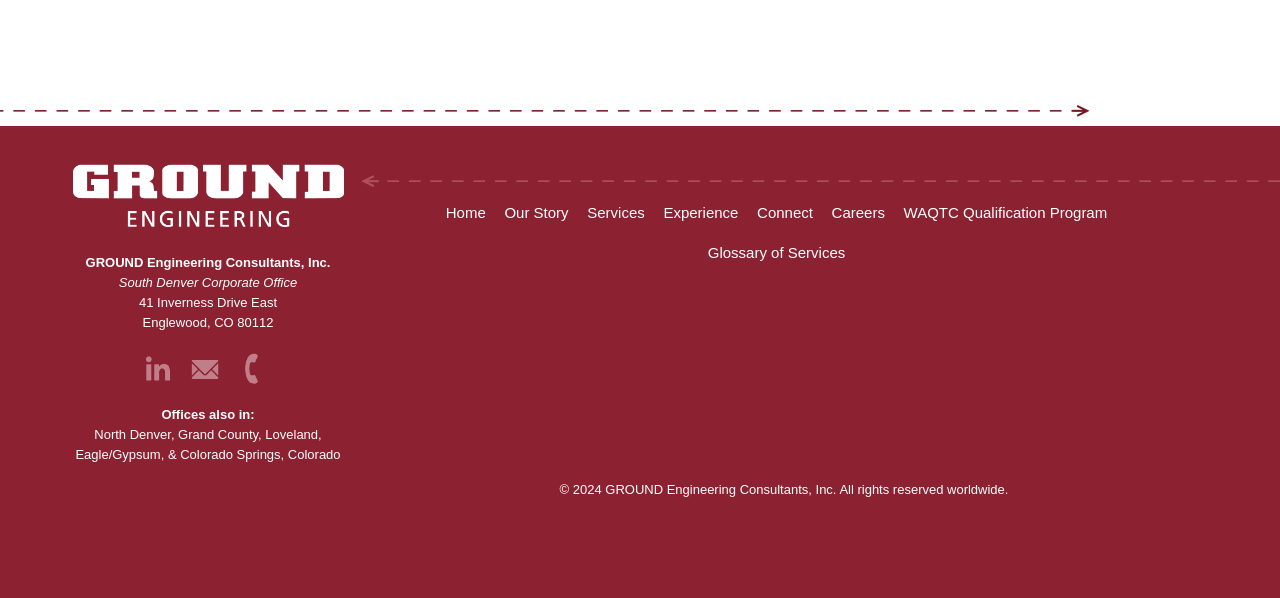What are the offices also located in?
Answer the question with as much detail as possible.

The information about other office locations can be found in the StaticText element with the text 'North Denver, Grand County, Loveland, Eagle/Gypsum, & Colorado Springs, Colorado' located at [0.059, 0.714, 0.266, 0.773].